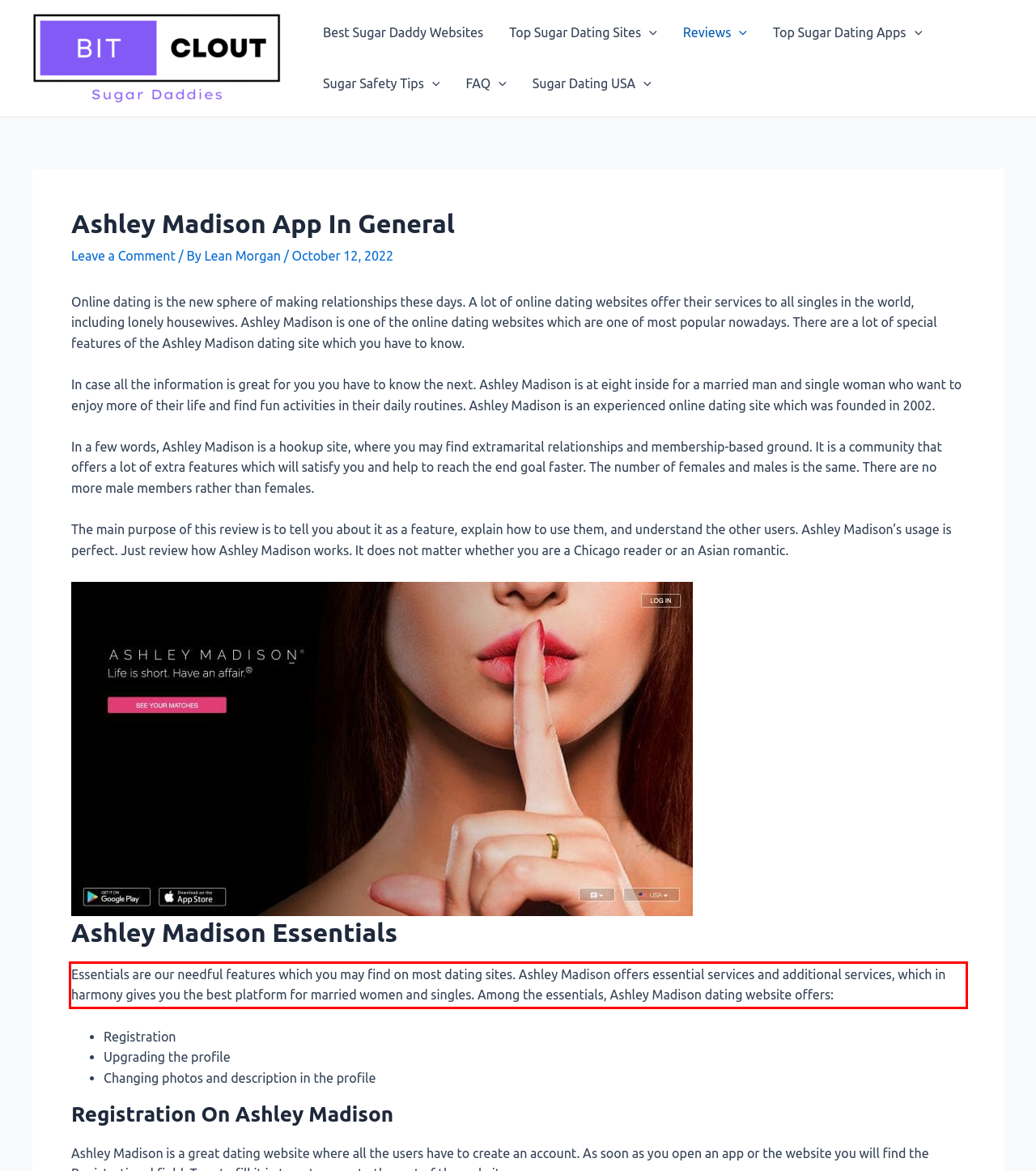Please look at the screenshot provided and find the red bounding box. Extract the text content contained within this bounding box.

Essentials are our needful features which you may find on most dating sites. Ashley Madison offers essential services and additional services, which in harmony gives you the best platform for married women and singles. Among the essentials, Ashley Madison dating website offers: